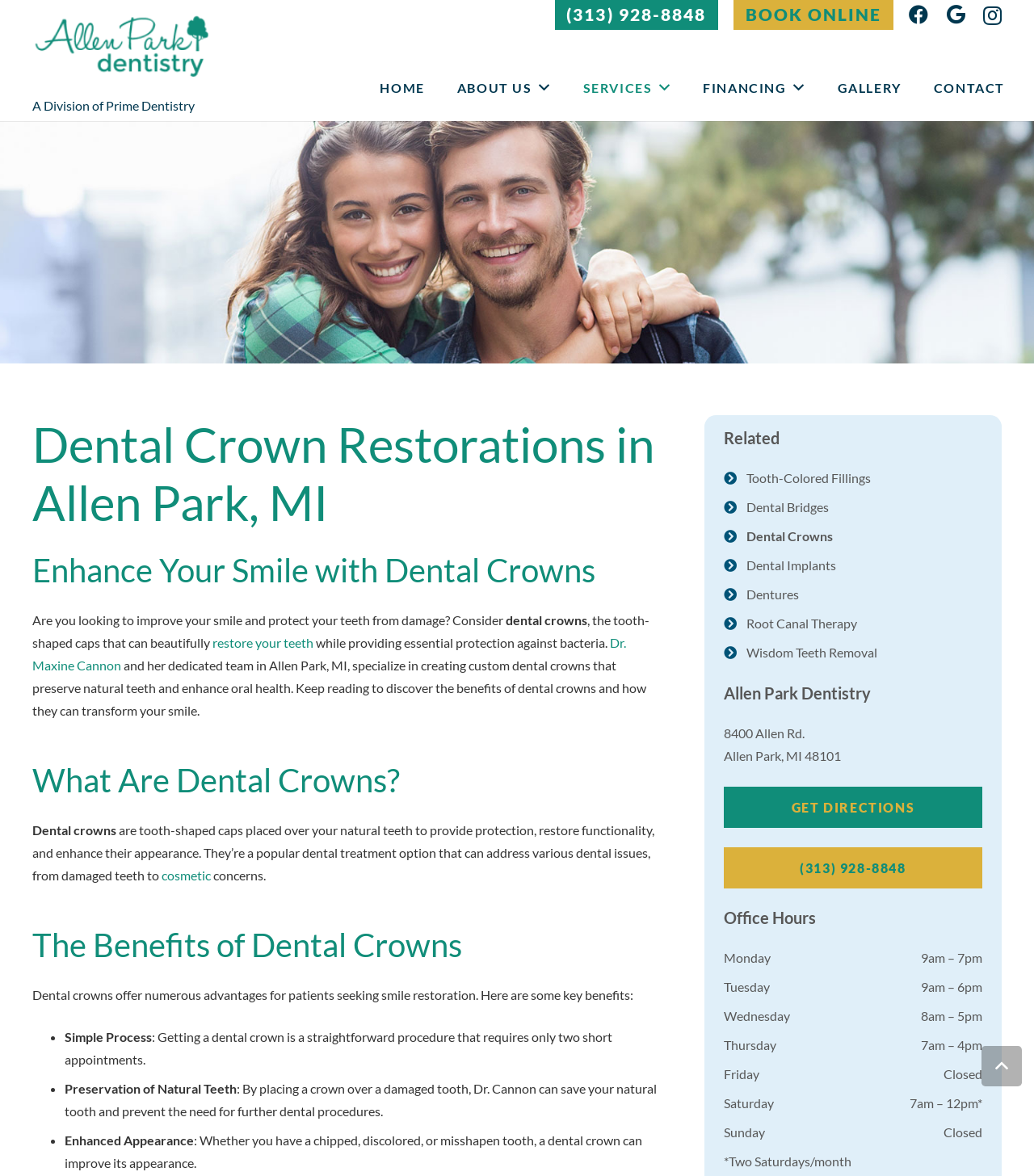What is the name of the dentist mentioned on the webpage?
Respond with a short answer, either a single word or a phrase, based on the image.

Dr. Maxine Cannon